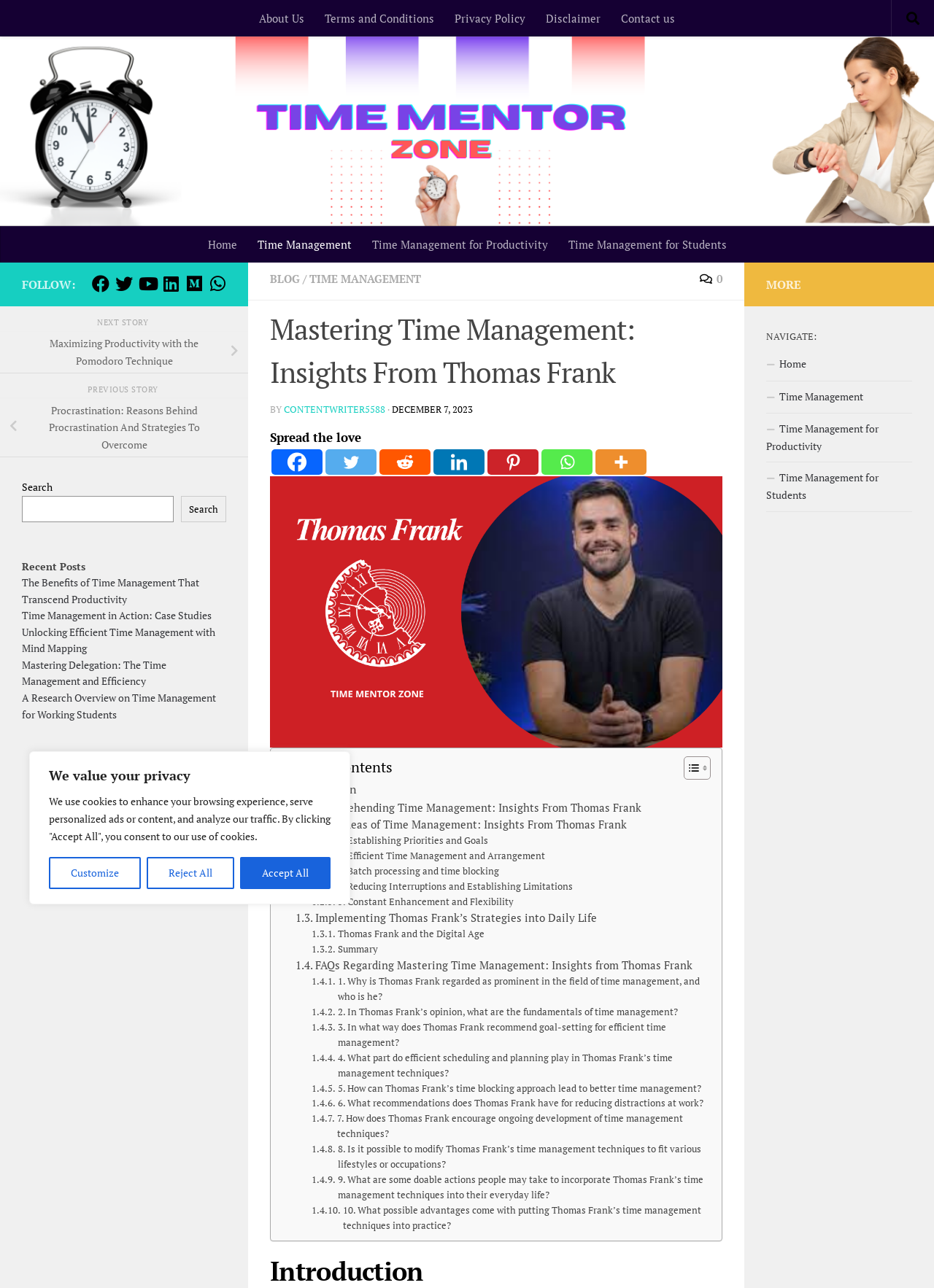What is the purpose of the button with the text 'Toggle Table of Content'?
Look at the image and respond with a one-word or short phrase answer.

To toggle the table of content